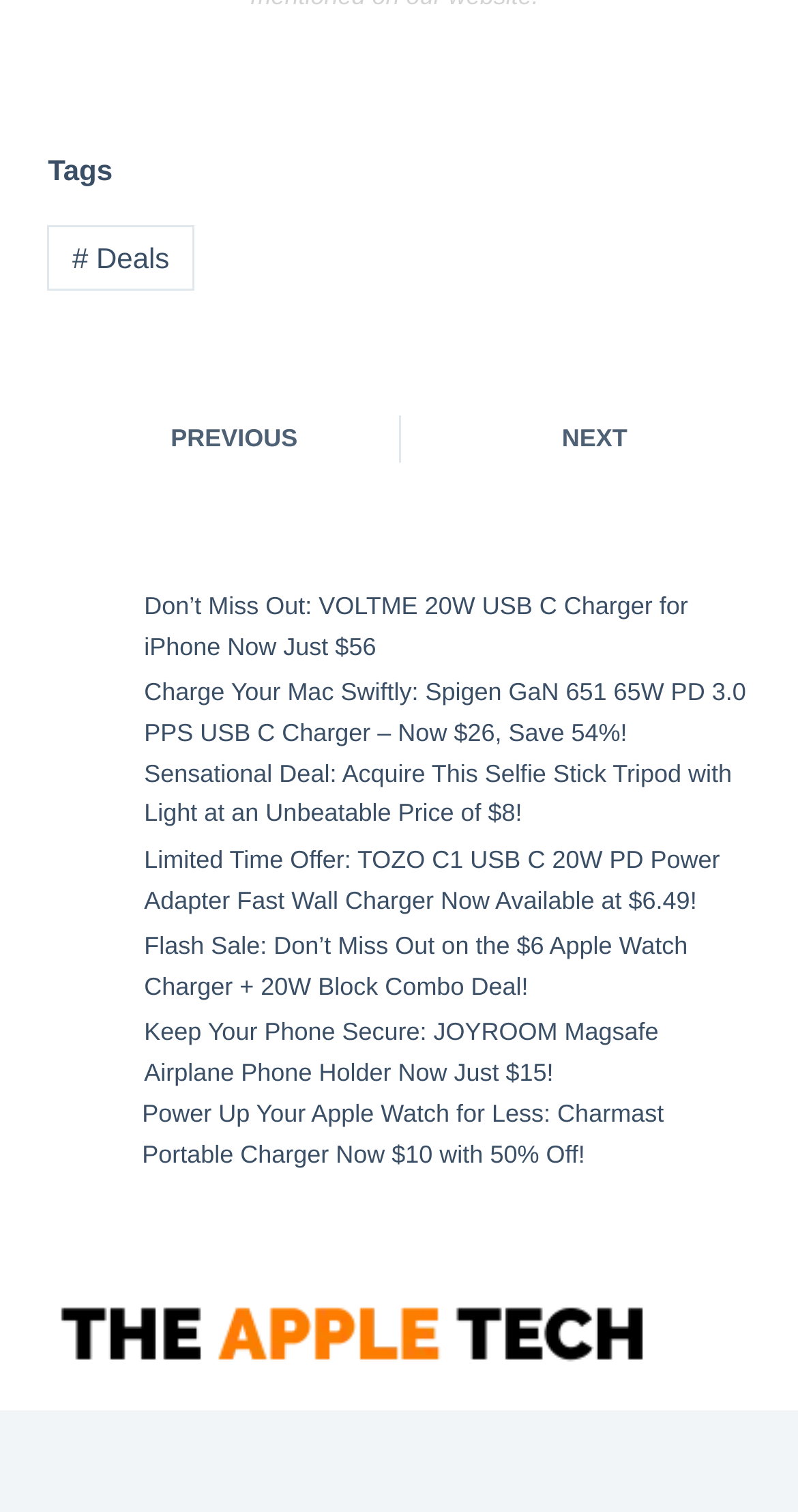Determine the bounding box coordinates for the UI element described. Format the coordinates as (top-left x, top-left y, bottom-right x, bottom-right y) and ensure all values are between 0 and 1. Element description: # Deals

[0.06, 0.149, 0.243, 0.192]